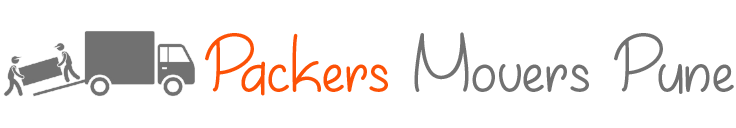Please answer the following question using a single word or phrase: 
What is the service provided by the company?

Moving services